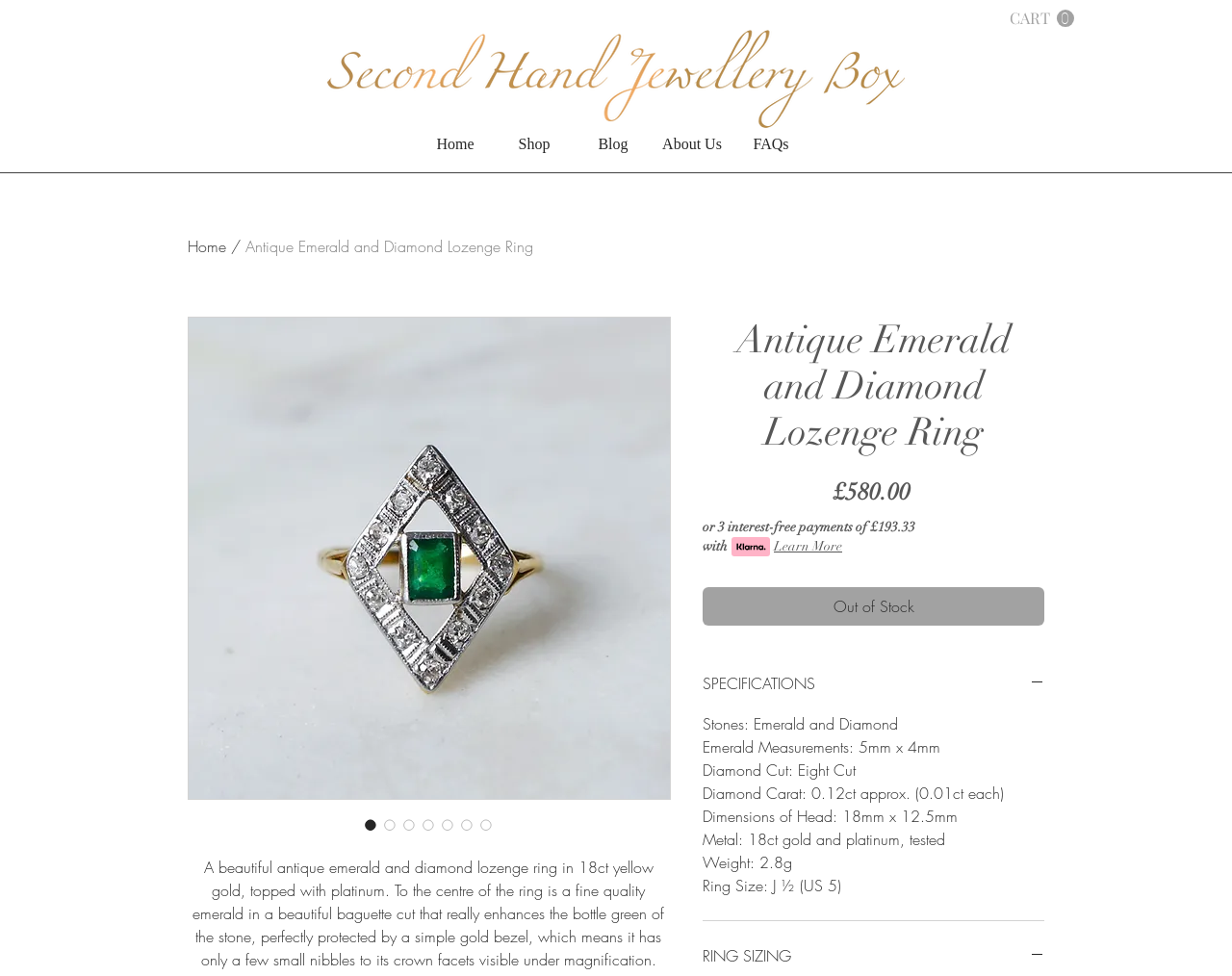From the element description RING SIZING, predict the bounding box coordinates of the UI element. The coordinates must be specified in the format (top-left x, top-left y, bottom-right x, bottom-right y) and should be within the 0 to 1 range.

[0.57, 0.916, 0.848, 0.94]